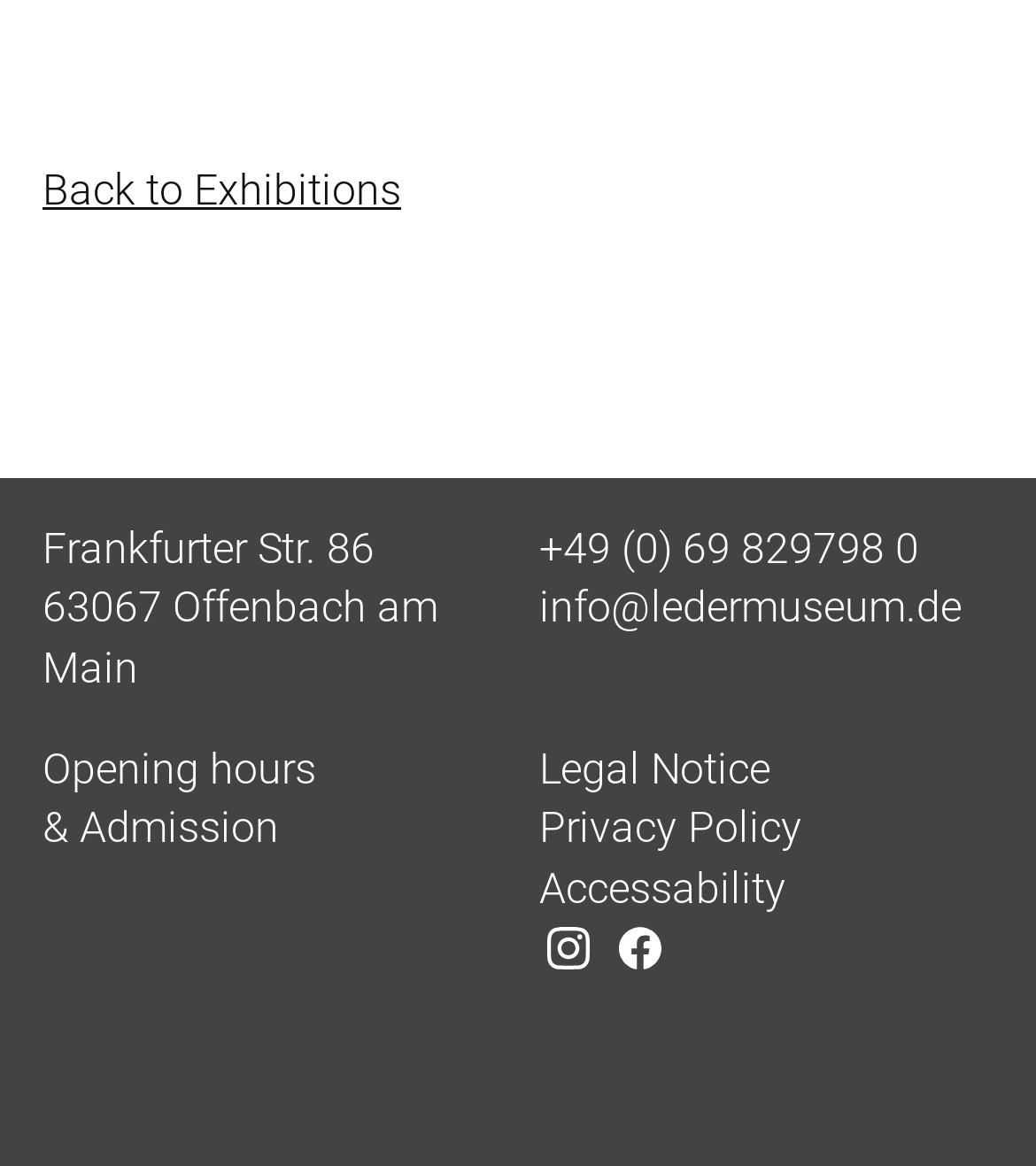What is the link to the museum's privacy policy?
Look at the webpage screenshot and answer the question with a detailed explanation.

I found the link to the privacy policy by examining the links in the contentinfo section of the webpage, which contains a link with the text 'Privacy Policy'.